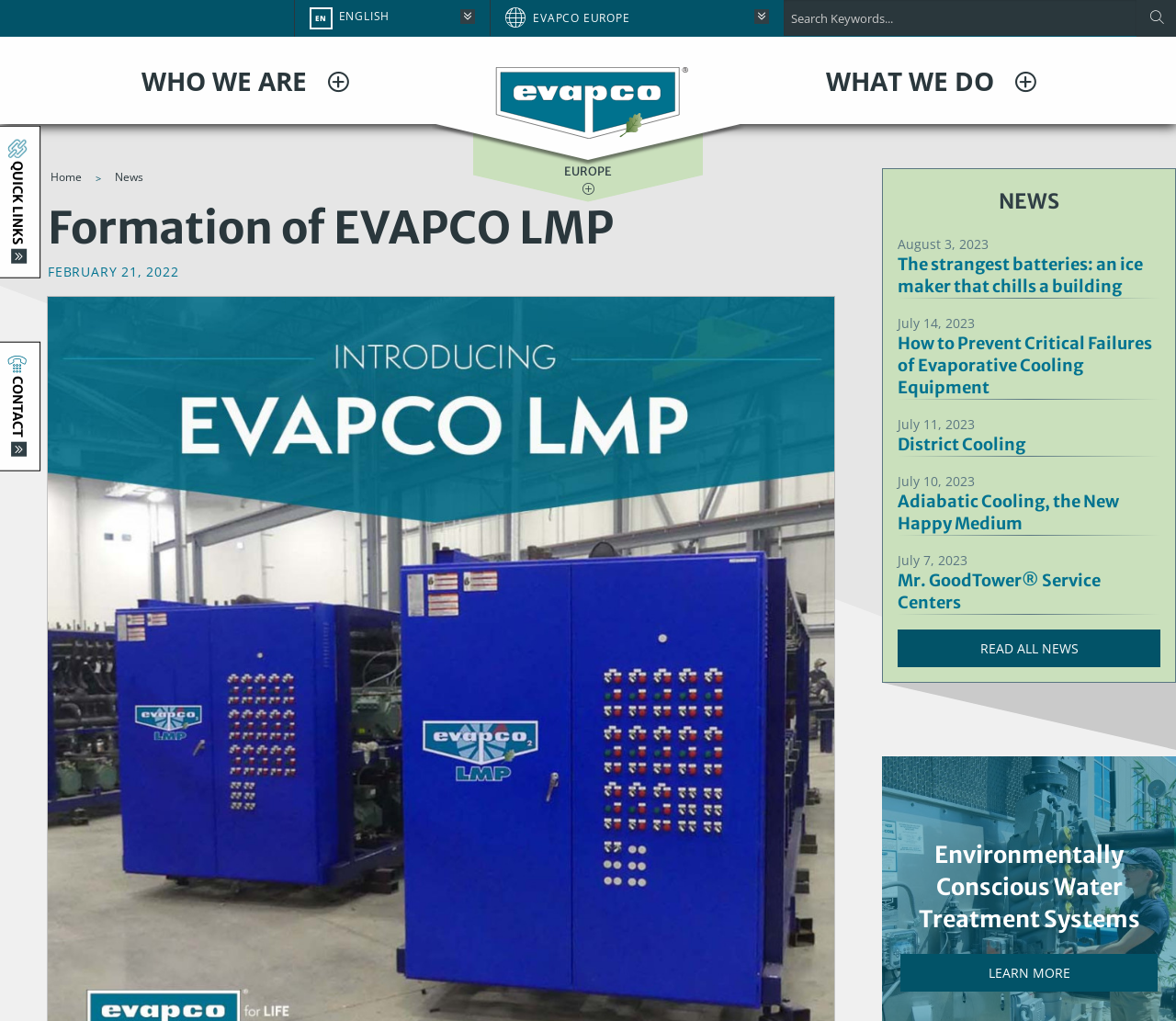How many news articles are displayed on the webpage?
Look at the image and answer the question using a single word or phrase.

5